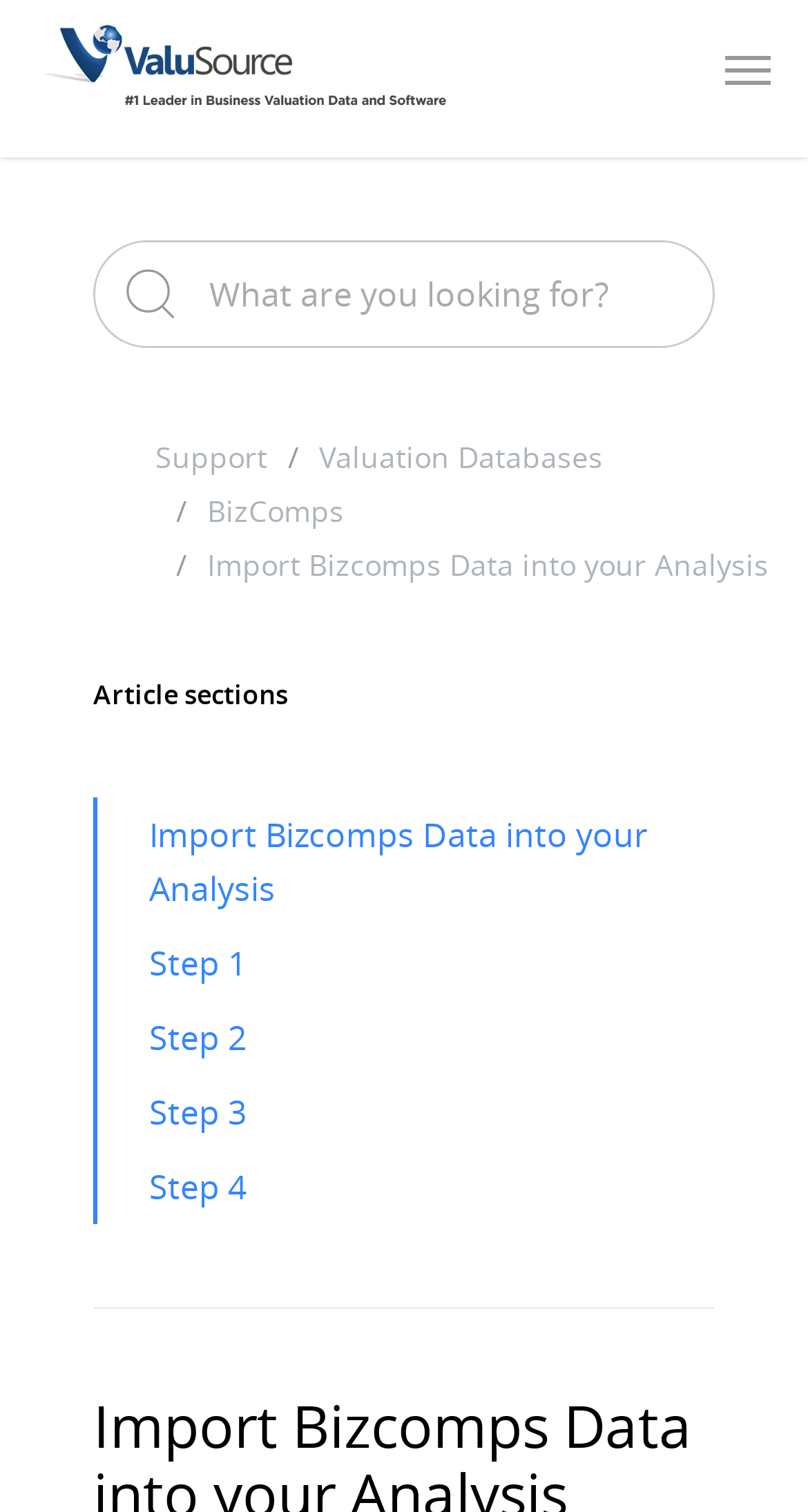Identify the bounding box coordinates for the element you need to click to achieve the following task: "Click on Support". The coordinates must be four float values ranging from 0 to 1, formatted as [left, top, right, bottom].

[0.192, 0.285, 0.331, 0.321]